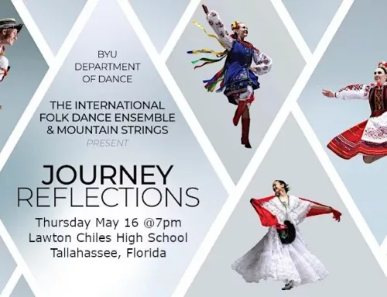Provide an in-depth description of the image you see.

This promotional image showcases the "Journey Reflections" event presented by the BYU Department of Dance, featuring the International Folk Dance Ensemble and Mountain Strings. Taking place on Thursday, May 16, at 7 PM, the performance will be held at Lawton Chiles High School in Tallahassee, Florida. The design incorporates vibrant visuals of dancers in traditional attire, capturing the essence of cultural diversity and celebration through movement. The decorative layout highlights the artistic nature of the event, inviting audiences to experience an evening of captivating performances and rich heritage.